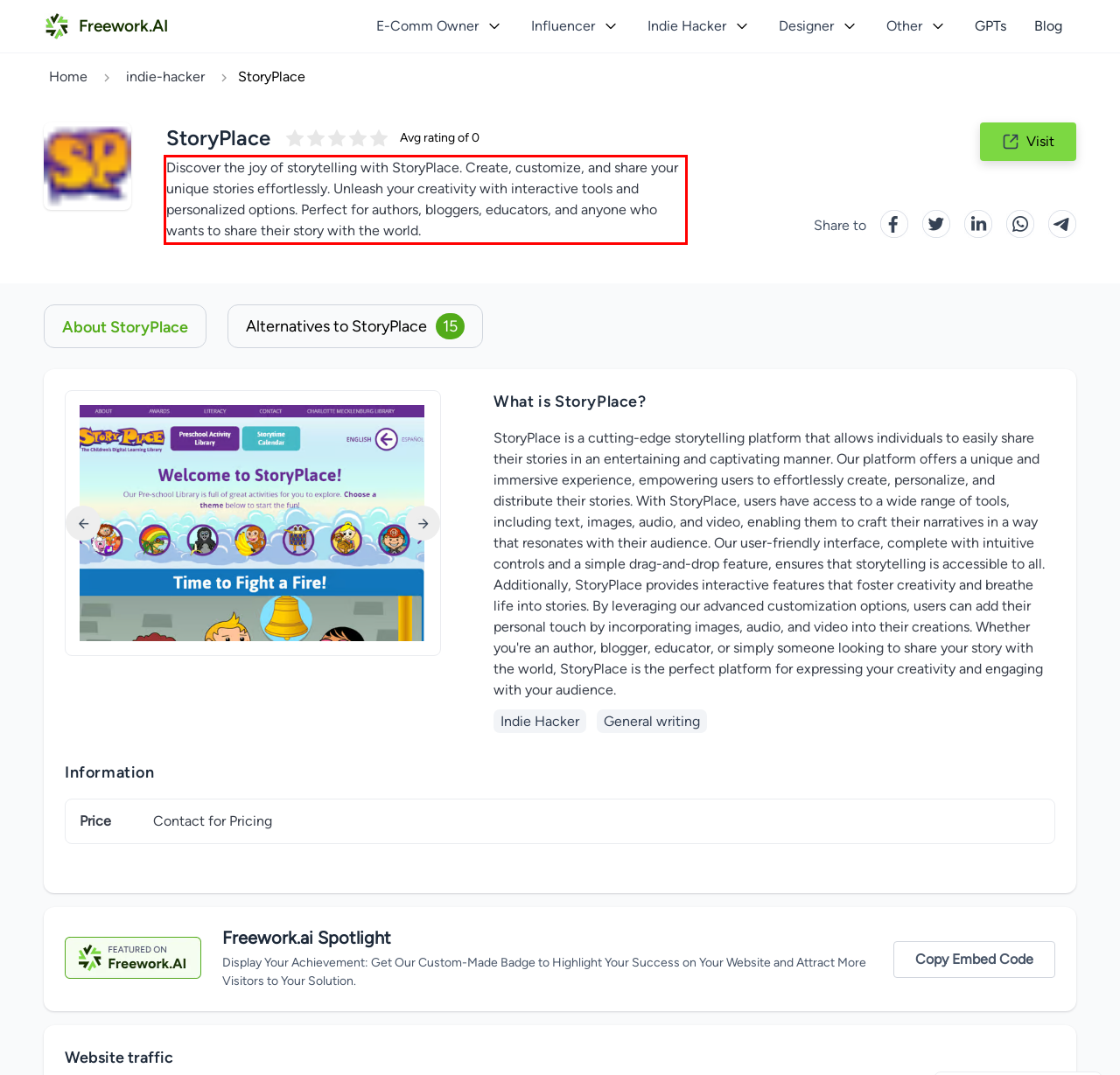You have a screenshot of a webpage with a UI element highlighted by a red bounding box. Use OCR to obtain the text within this highlighted area.

Discover the joy of storytelling with StoryPlace. Create, customize, and share your unique stories effortlessly. Unleash your creativity with interactive tools and personalized options. Perfect for authors, bloggers, educators, and anyone who wants to share their story with the world.